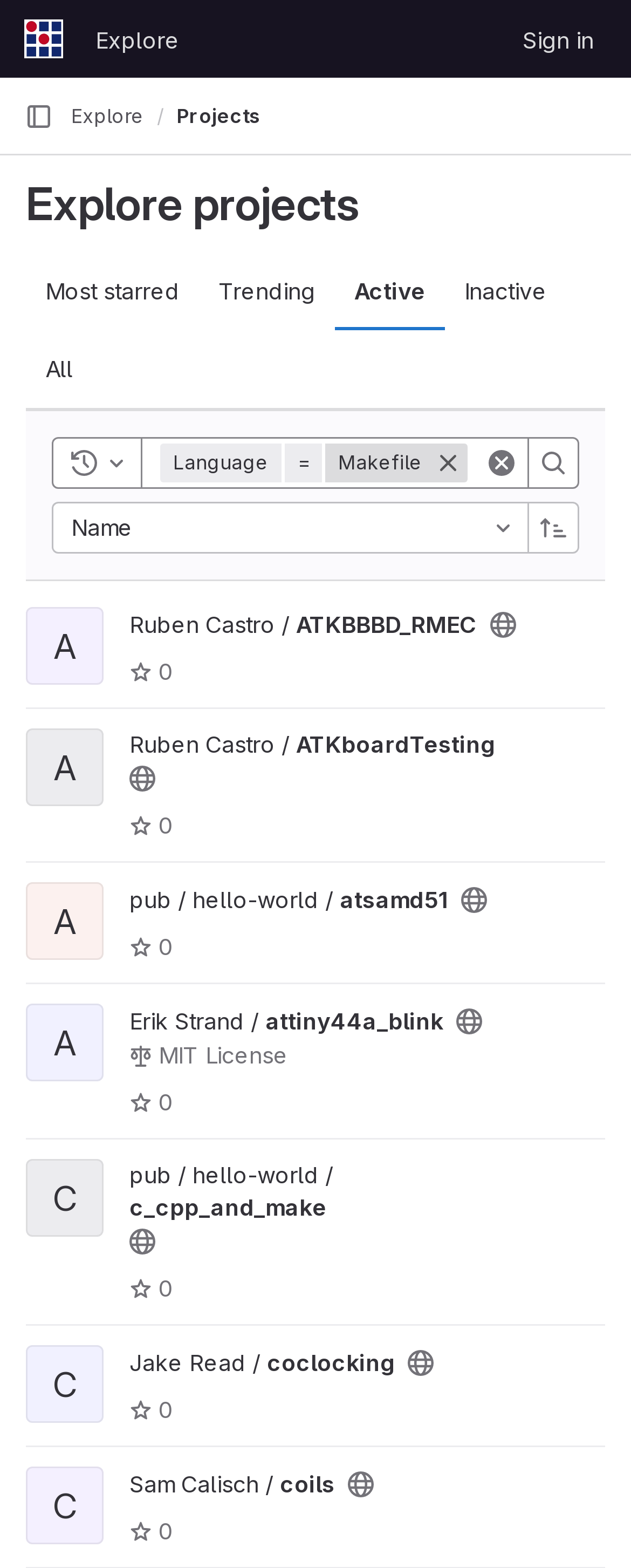Please specify the coordinates of the bounding box for the element that should be clicked to carry out this instruction: "Click on the 'Explore' link". The coordinates must be four float numbers between 0 and 1, formatted as [left, top, right, bottom].

[0.131, 0.008, 0.305, 0.041]